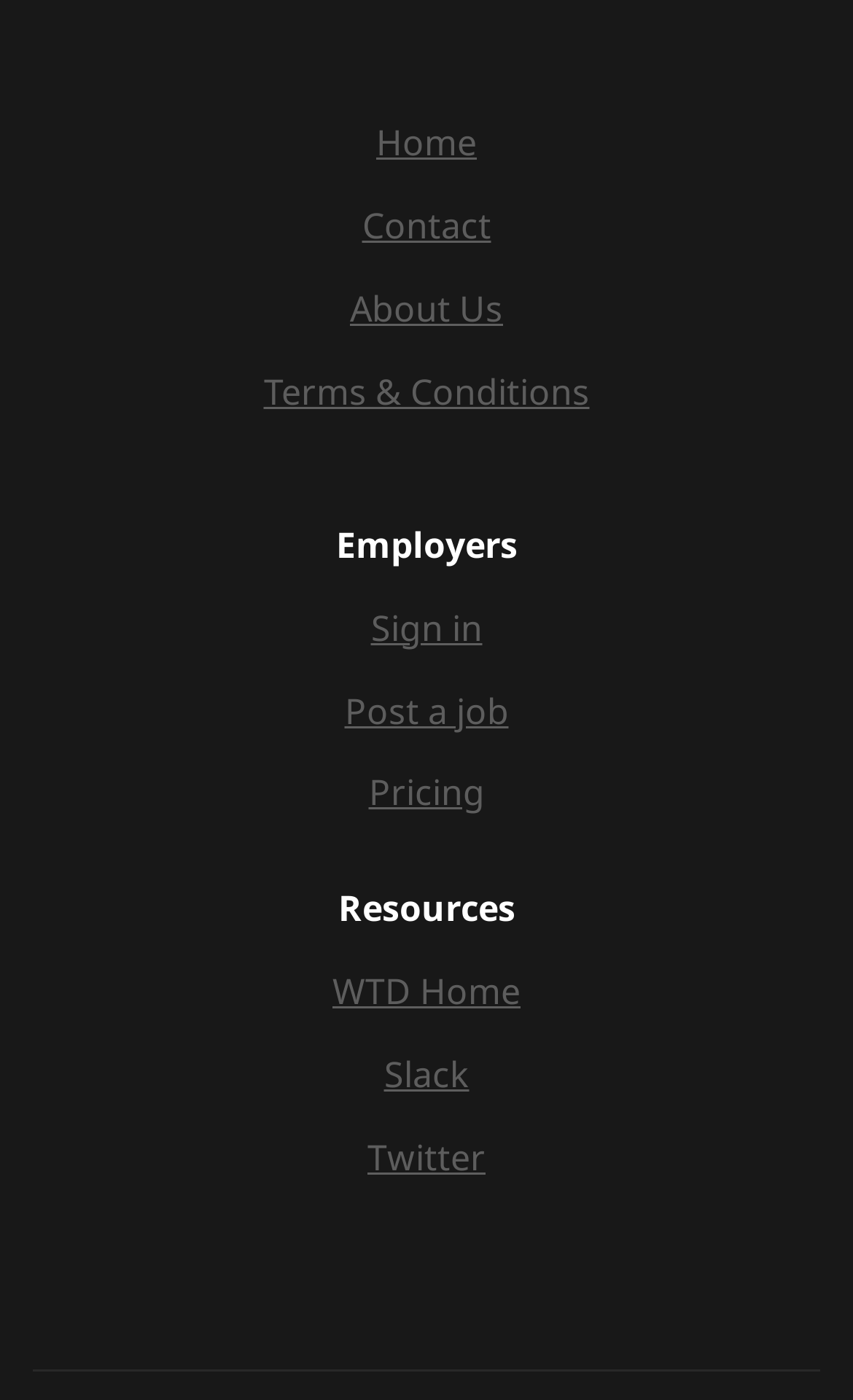Identify the bounding box coordinates for the UI element described as: "Sign in". The coordinates should be provided as four floats between 0 and 1: [left, top, right, bottom].

[0.435, 0.431, 0.565, 0.465]